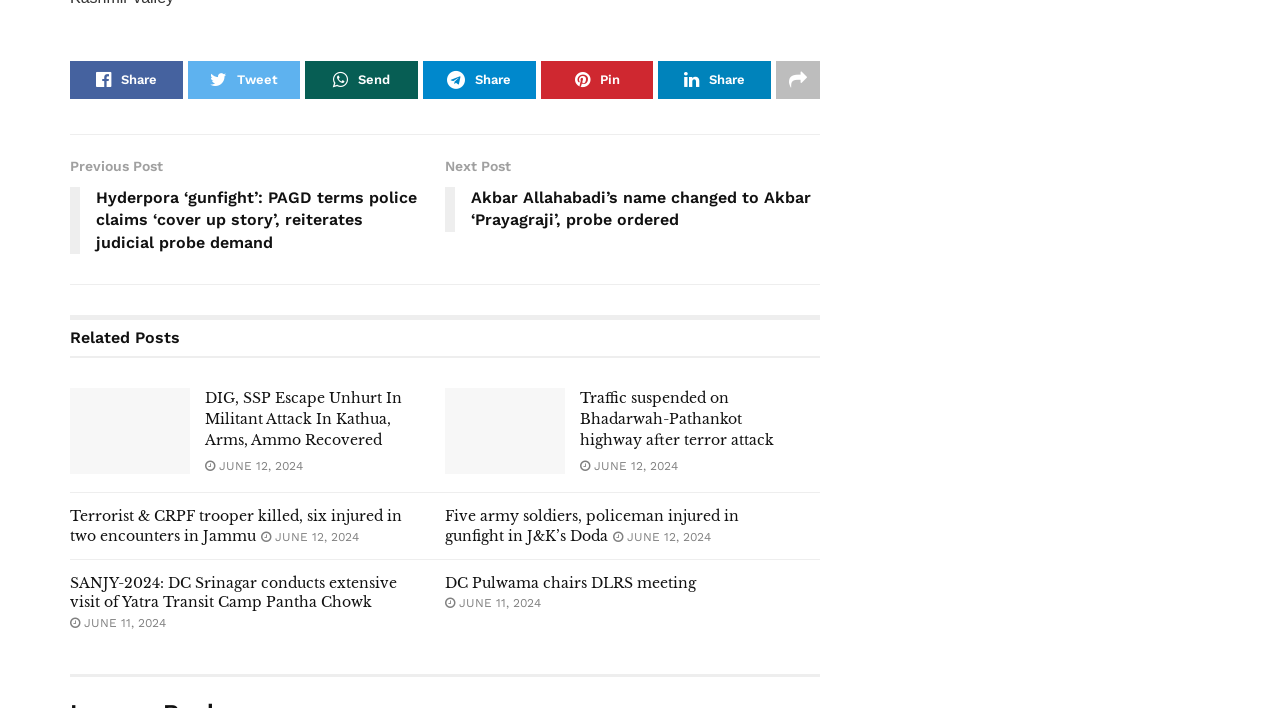Please respond to the question using a single word or phrase:
What is the function of the 'Previous Post' and 'Next Post' links?

Navigation